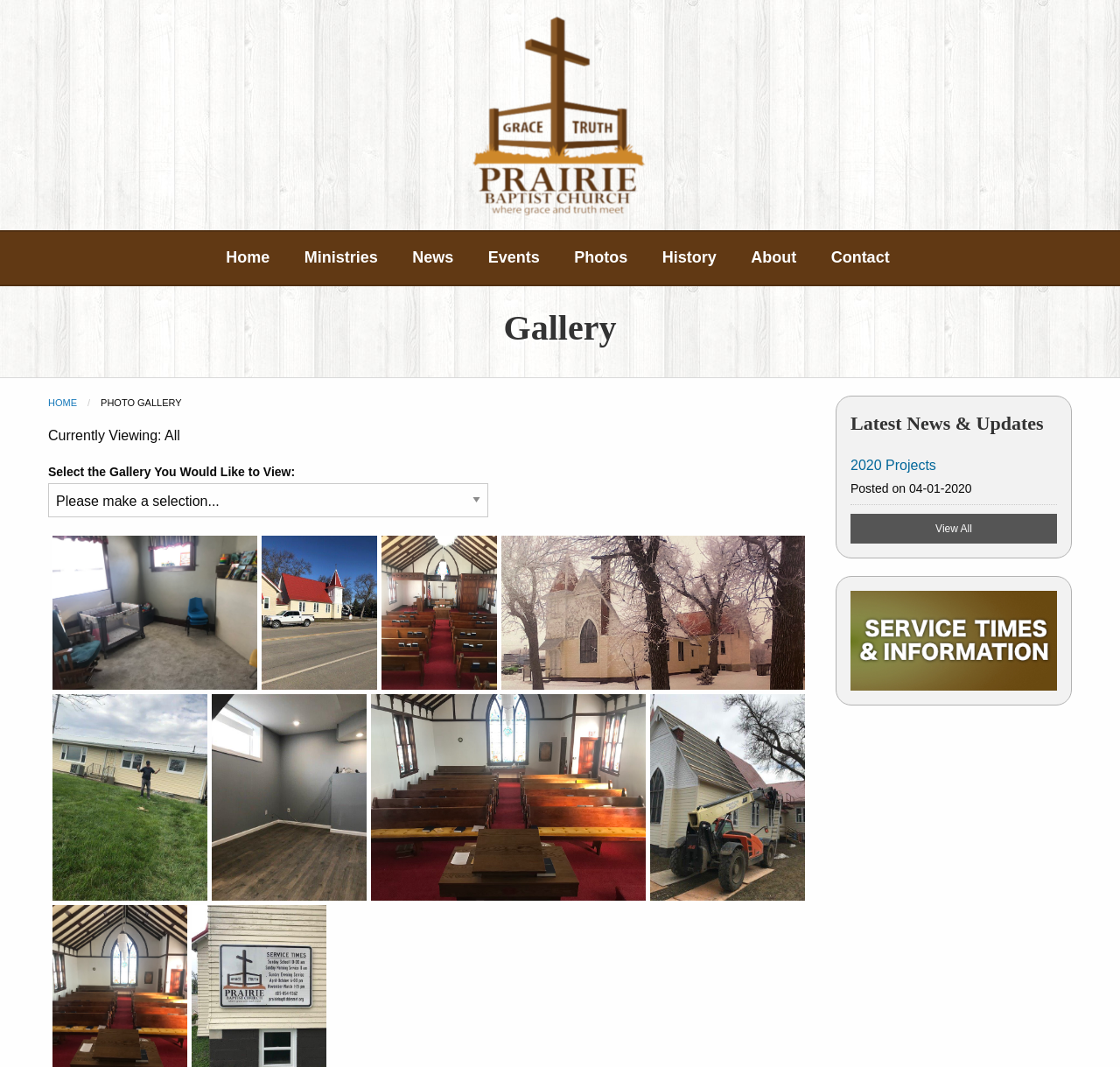Reply to the question with a single word or phrase:
How many images are on the page?

9